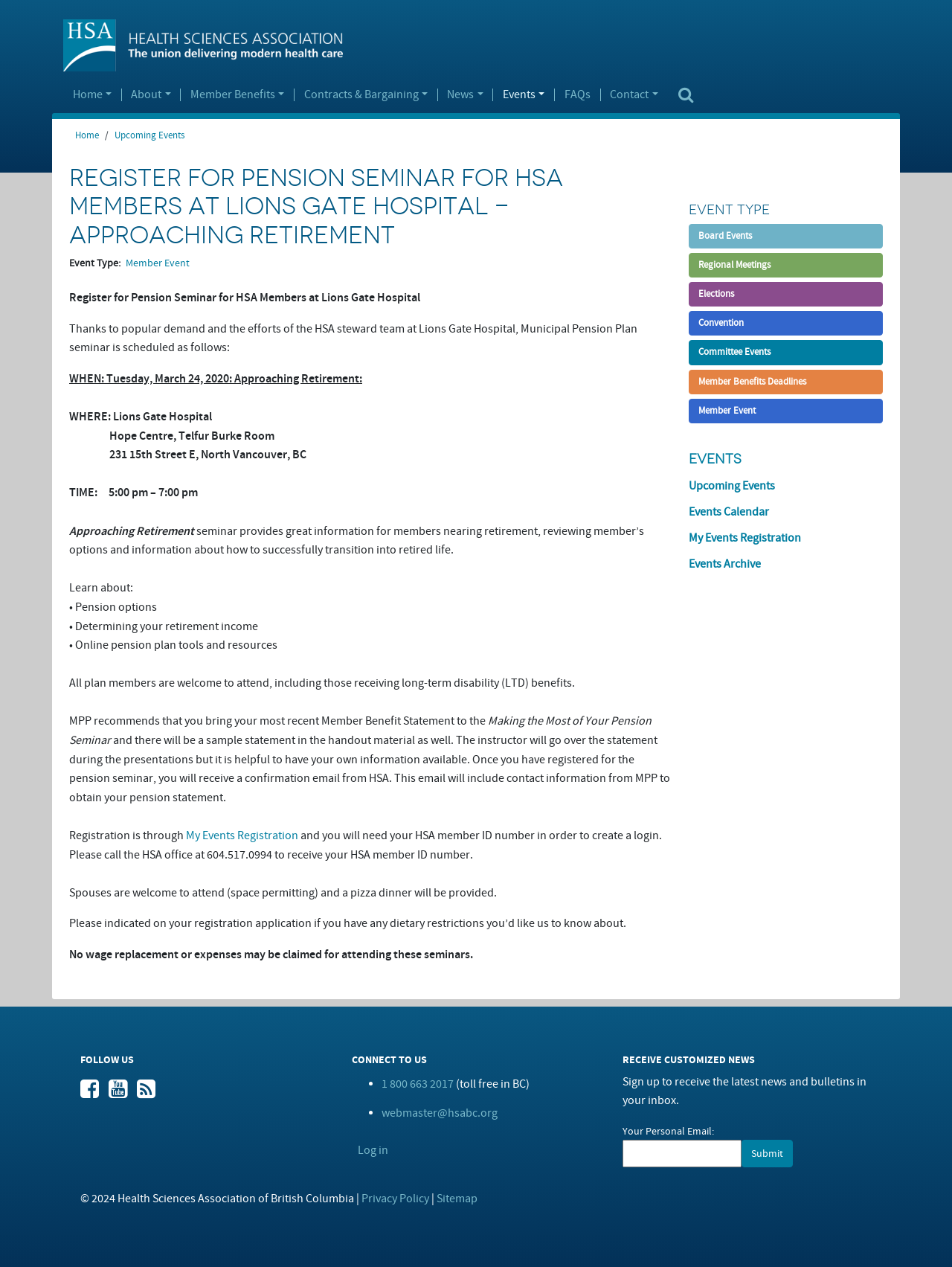Locate the bounding box of the UI element based on this description: "Suggest a topic". Provide four float numbers between 0 and 1 as [left, top, right, bottom].

None